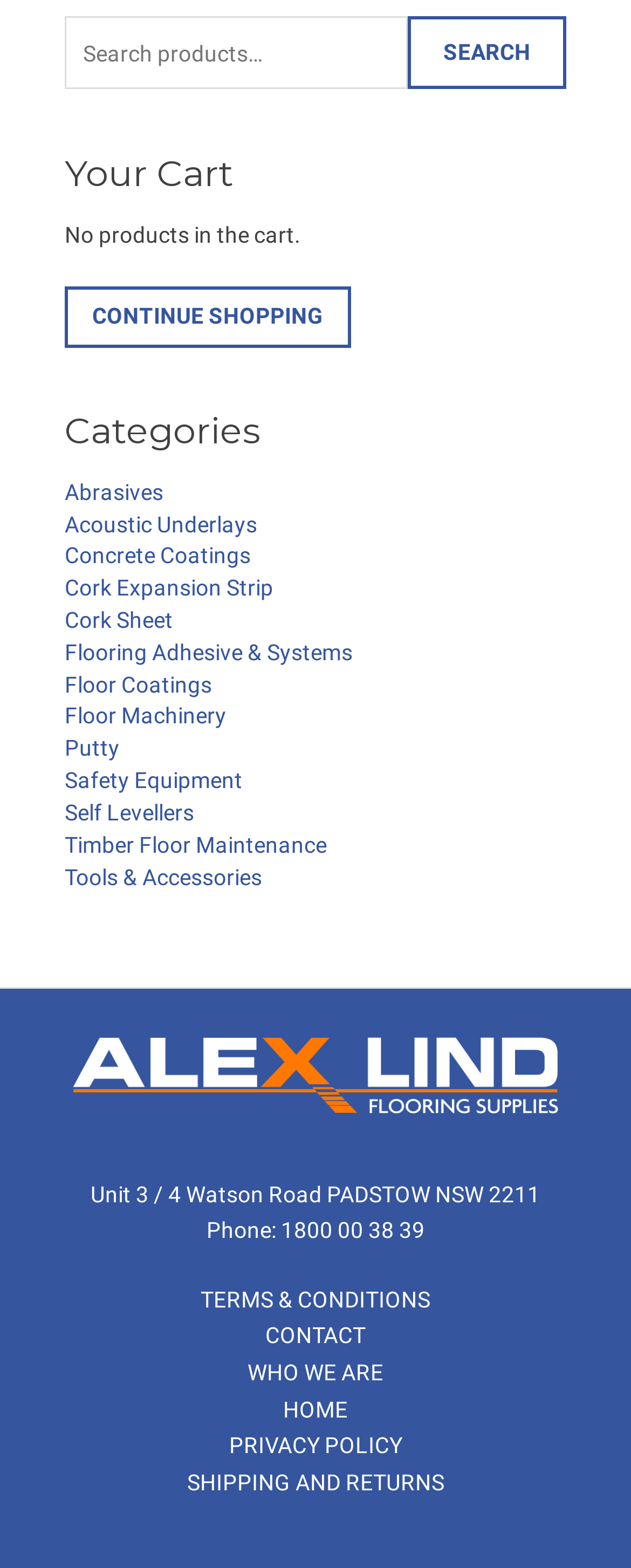Could you locate the bounding box coordinates for the section that should be clicked to accomplish this task: "View cart".

[0.103, 0.097, 0.897, 0.125]